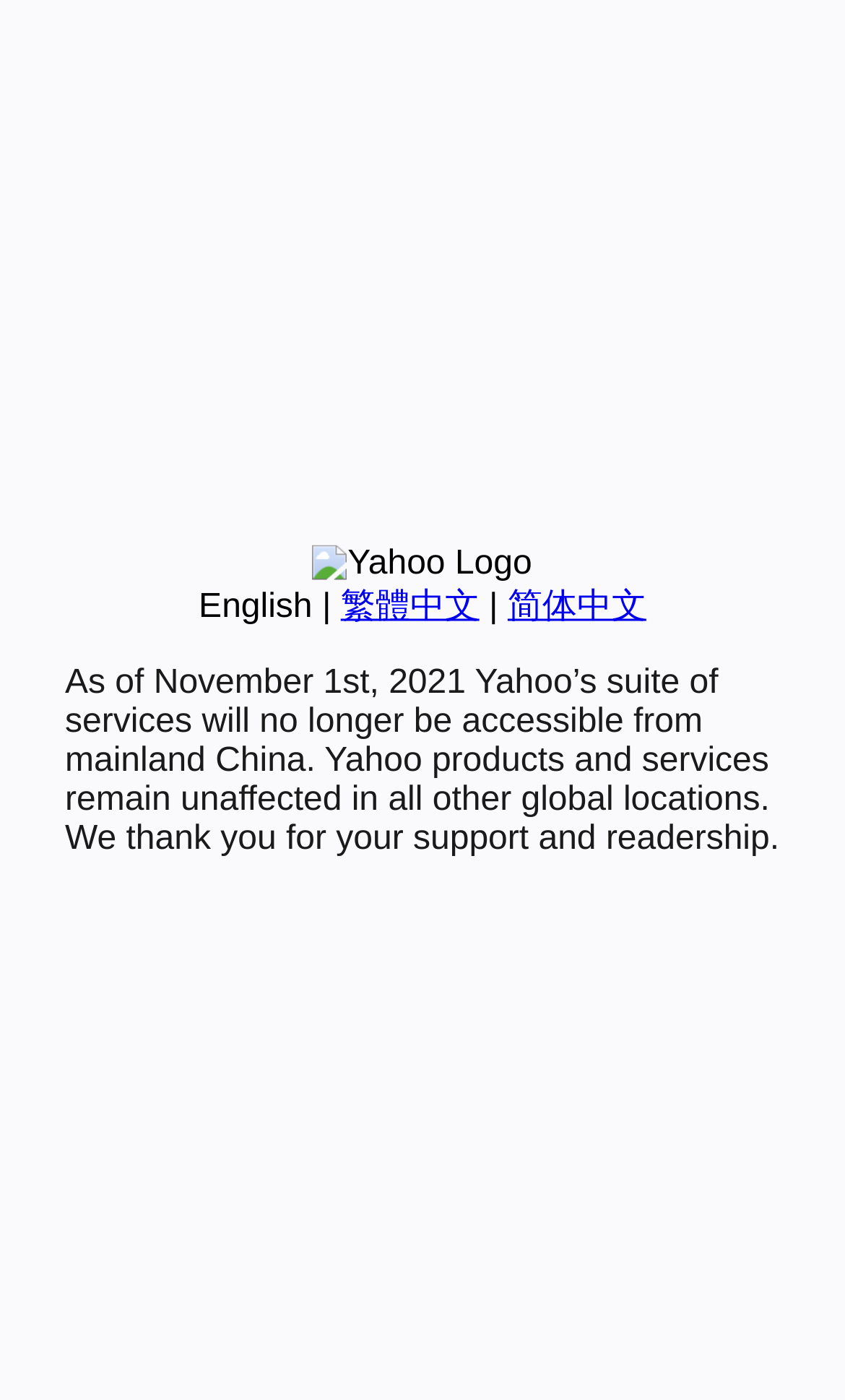Provide the bounding box coordinates for the UI element that is described as: "parent_node: TENANT PORTAL".

None